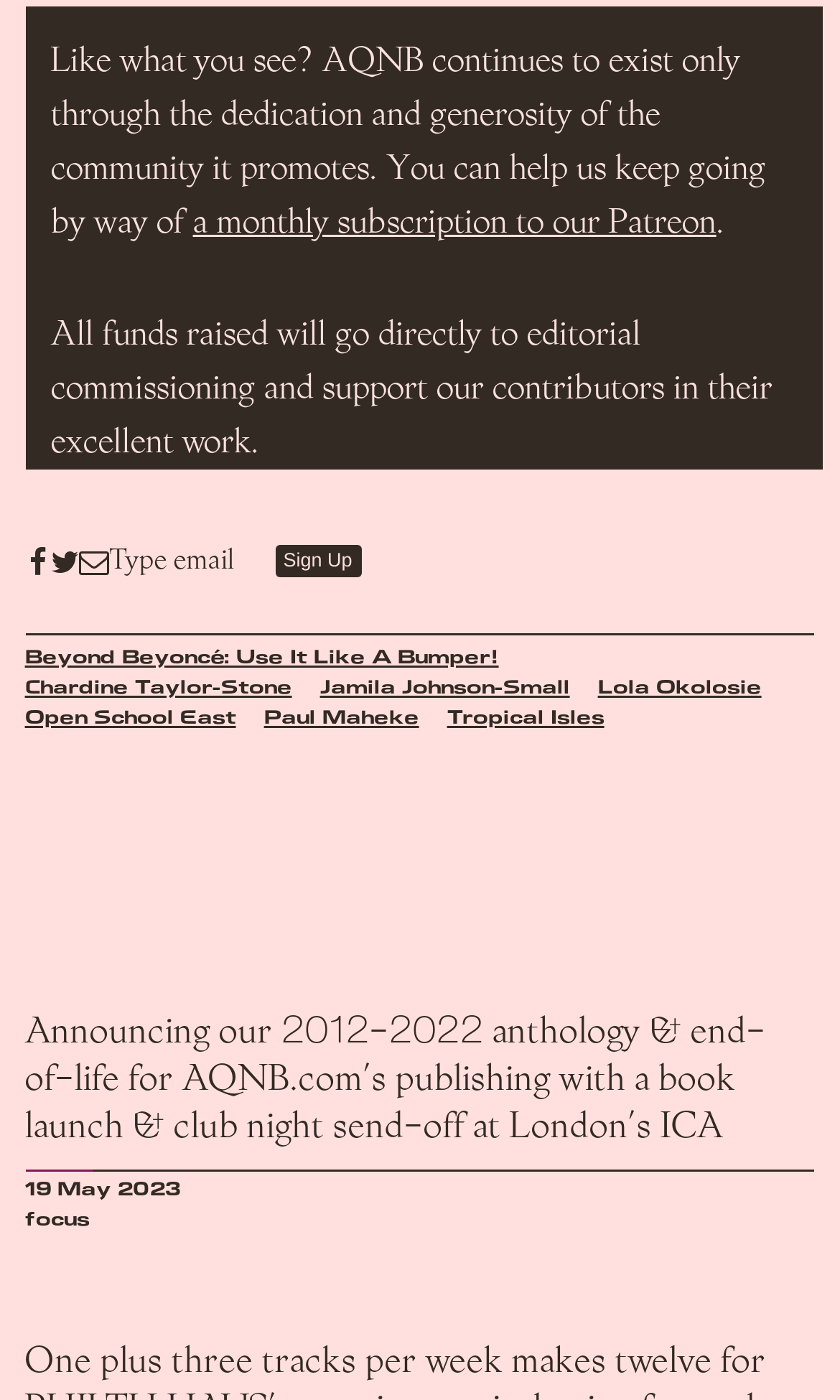Locate the bounding box coordinates of the element's region that should be clicked to carry out the following instruction: "Get the latest price of 引出しが付いている生地の薄い灰色の装飾されたベッド、ビロードの床の貯蔵のベッド". The coordinates need to be four float numbers between 0 and 1, i.e., [left, top, right, bottom].

None